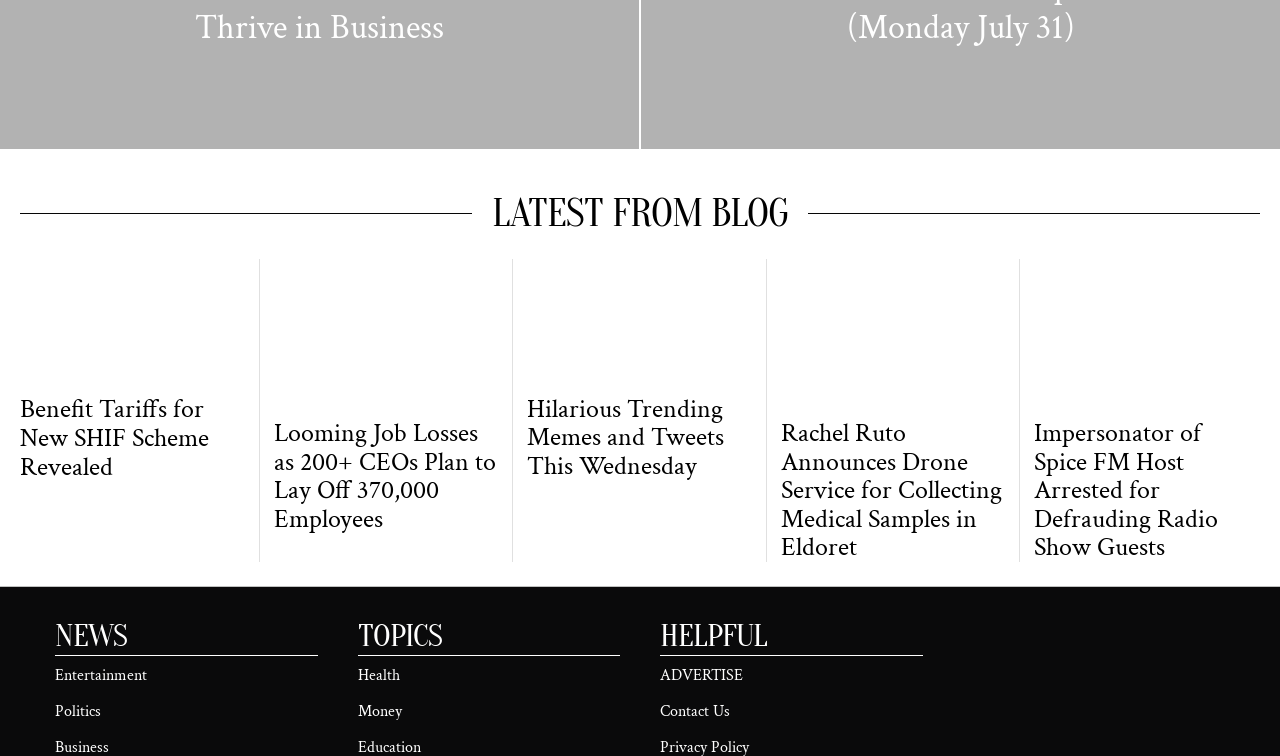Examine the image carefully and respond to the question with a detailed answer: 
What is the topic of the first article?

The first article has a heading 'Can You Change Your NHIF Outpatient Hospital Online?' and a link with the same text, indicating that the topic of the article is related to NHIF outpatient hospital and online changes.